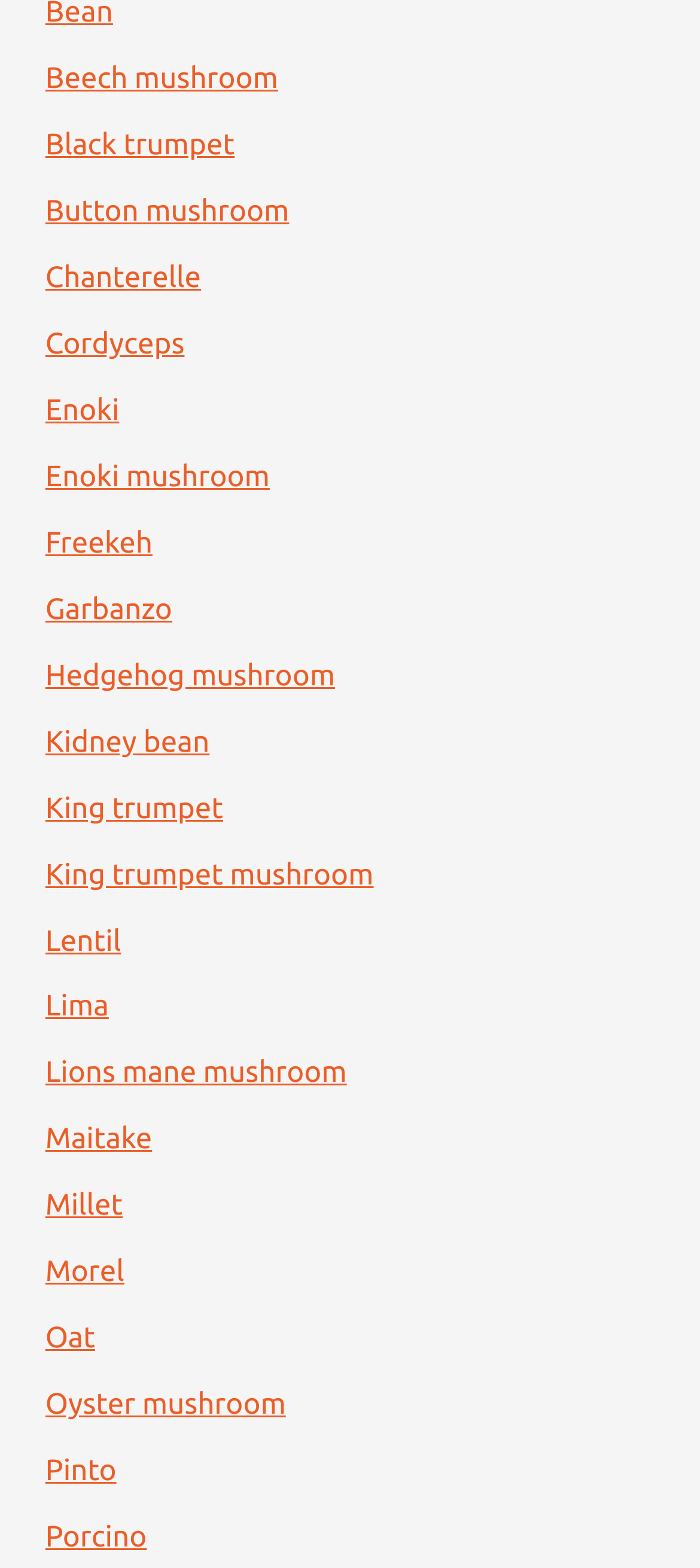How many types of mushrooms are listed? Observe the screenshot and provide a one-word or short phrase answer.

25